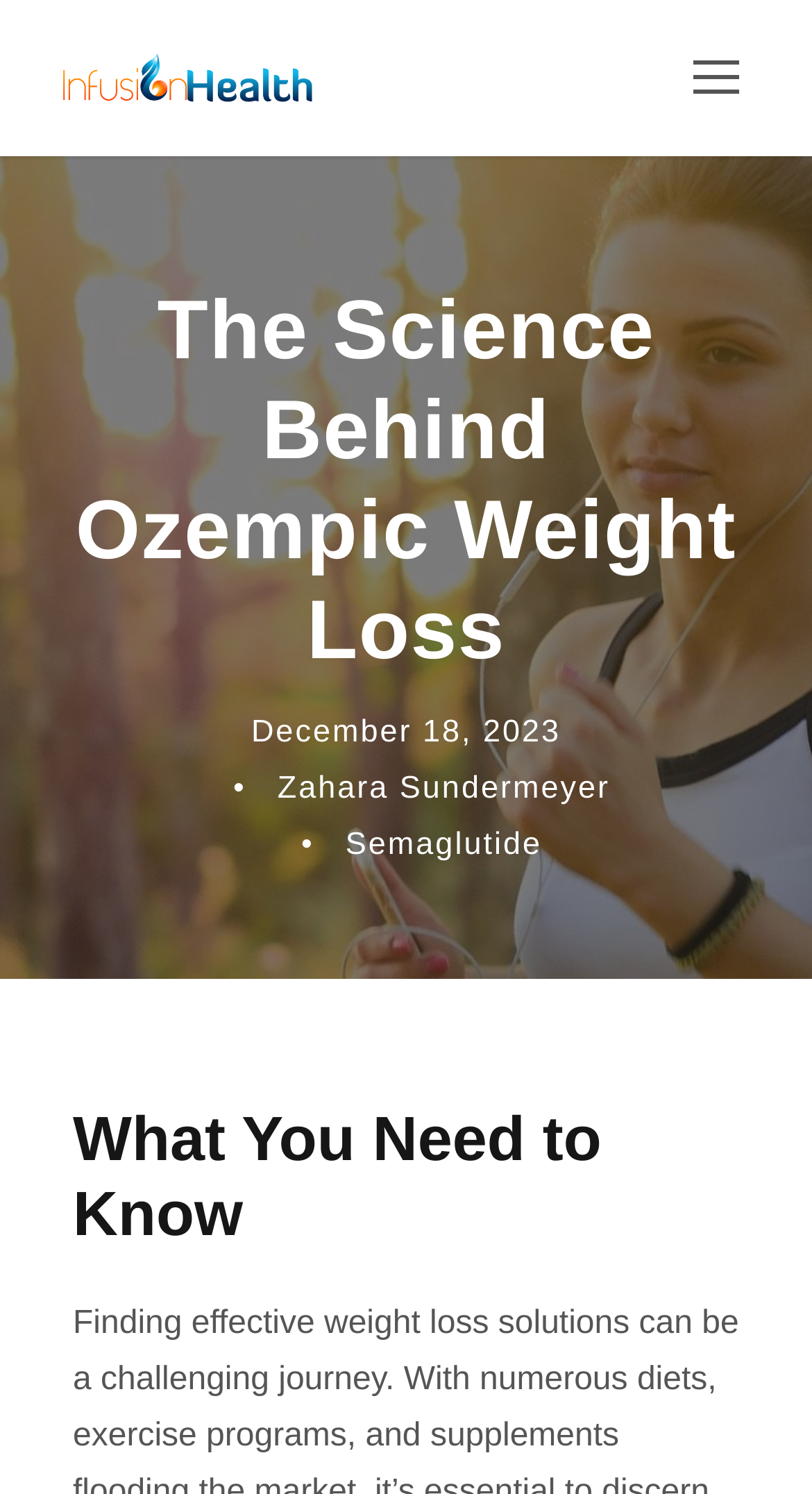Using the description "December 18, 2023", locate and provide the bounding box of the UI element.

[0.309, 0.478, 0.691, 0.502]